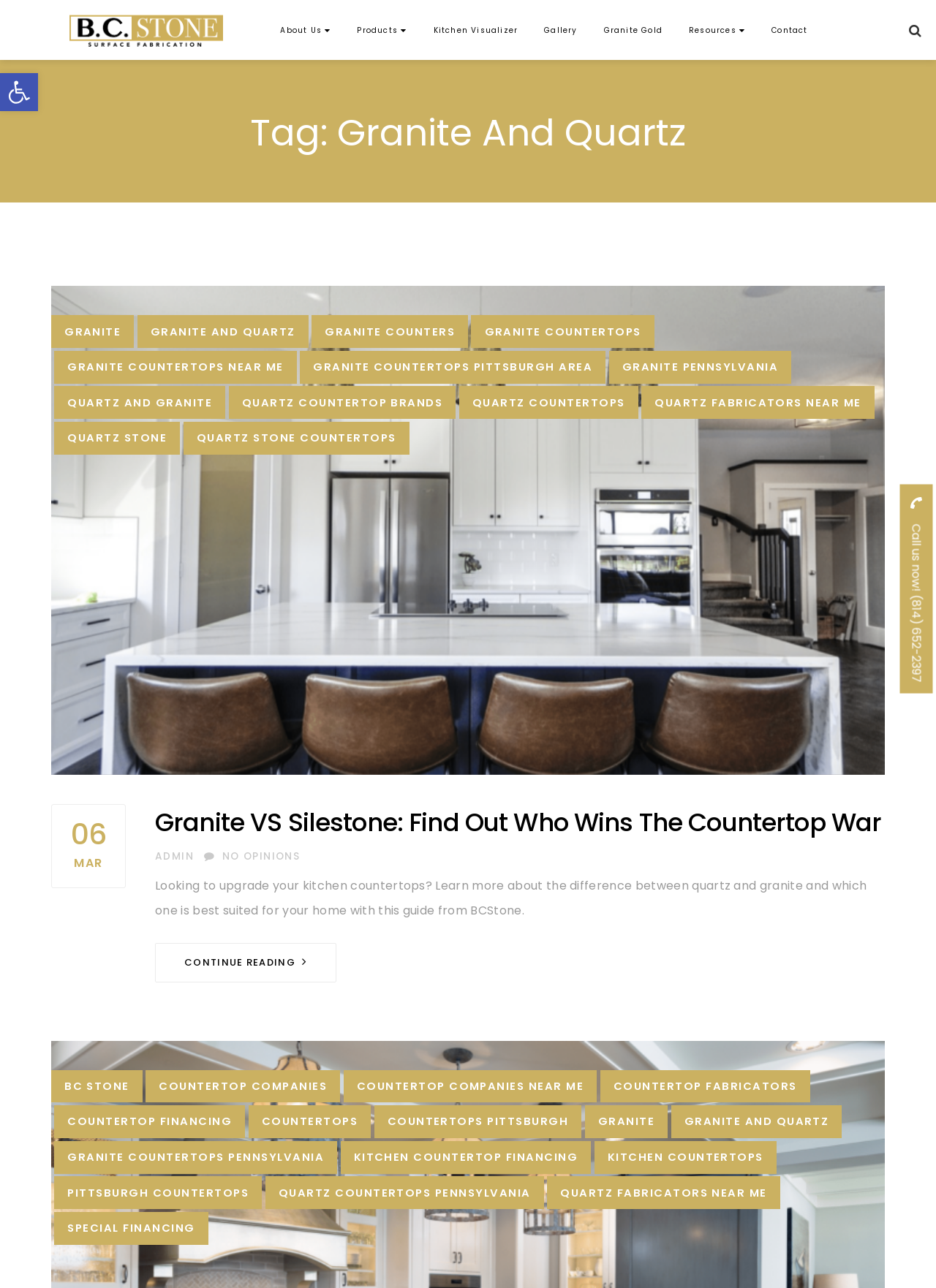What is the text of the first link in the navigation menu?
Look at the screenshot and give a one-word or phrase answer.

BC Stone